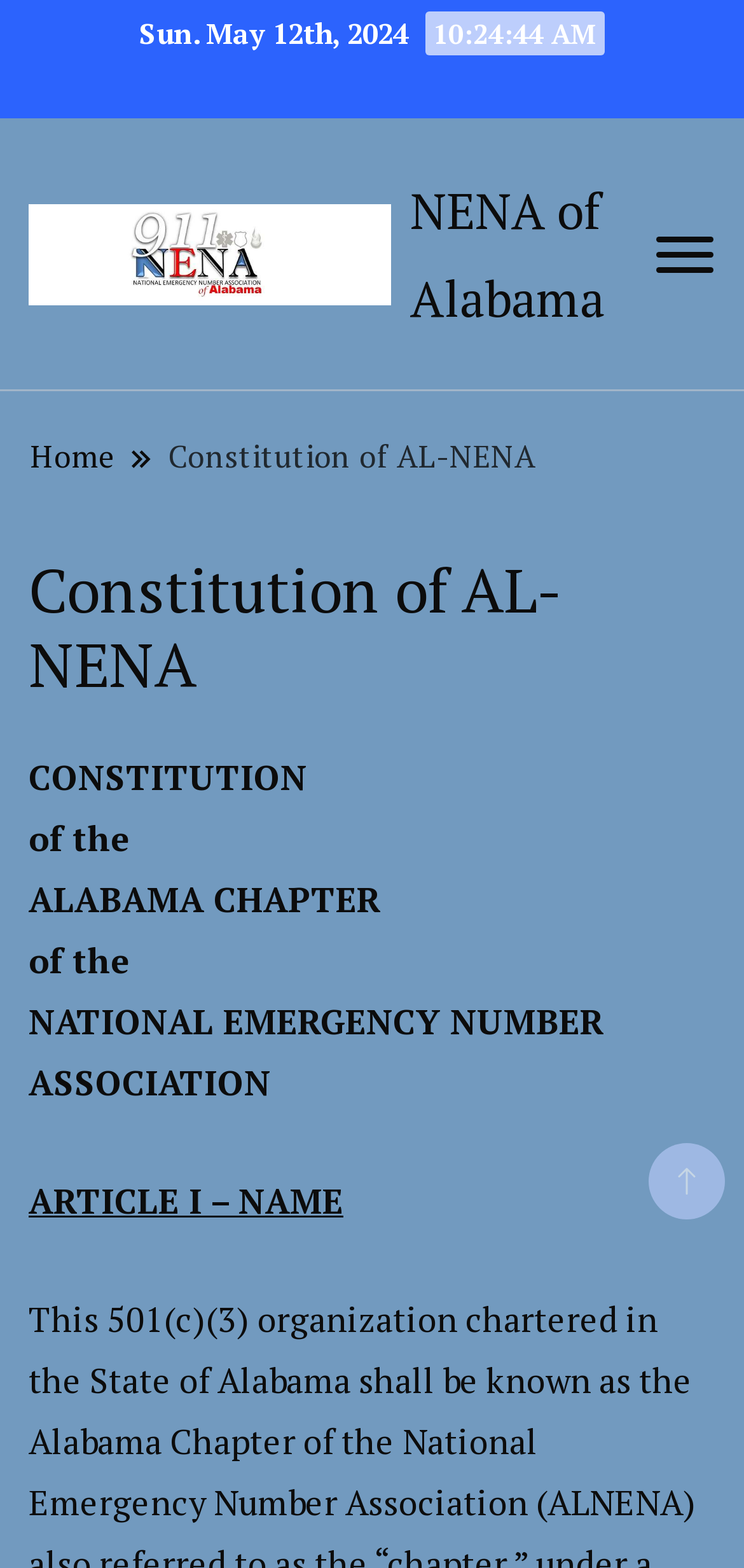Please provide a comprehensive response to the question below by analyzing the image: 
What is the title of the constitution being displayed?

The title of the constitution is displayed in a heading element with a bounding box of [0.038, 0.353, 0.962, 0.447]. The text 'Constitution of AL-NENA' is also repeated in a static text element with a bounding box of [0.223, 0.277, 0.723, 0.306].